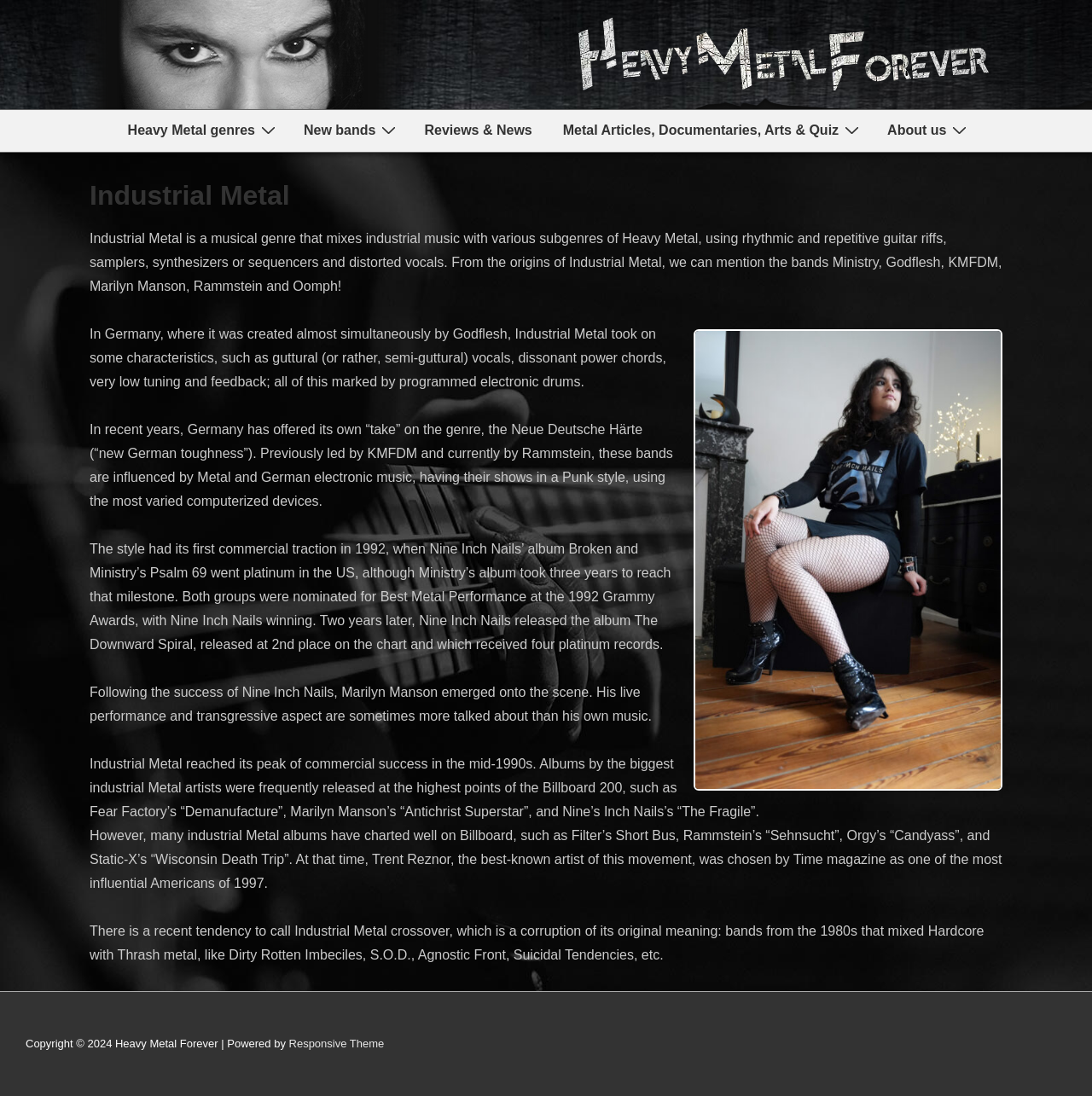Please locate the UI element described by "About us" and provide its bounding box coordinates.

[0.798, 0.1, 0.897, 0.138]